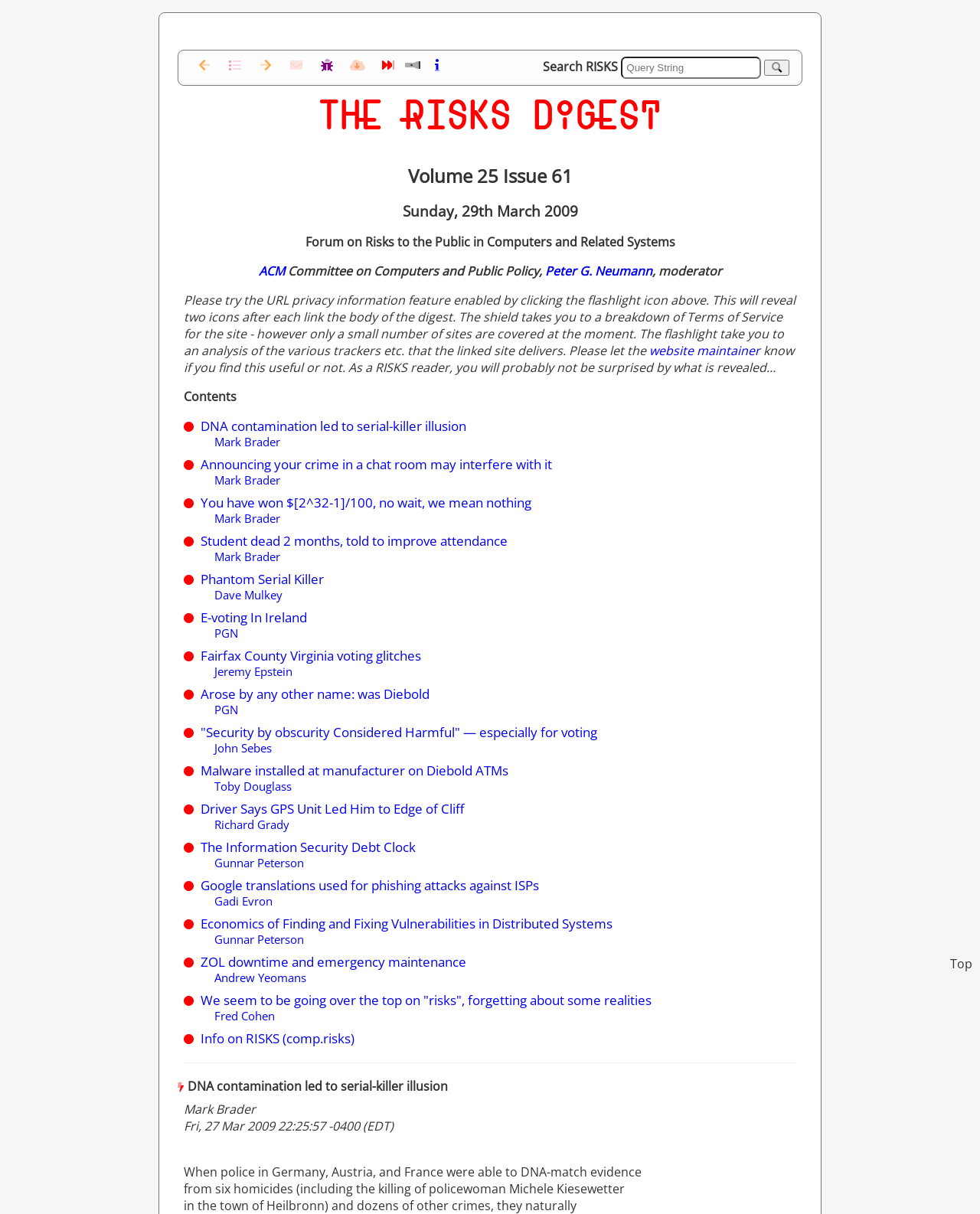Identify the bounding box coordinates of the section to be clicked to complete the task described by the following instruction: "Read the article about DNA contamination". The coordinates should be four float numbers between 0 and 1, formatted as [left, top, right, bottom].

[0.205, 0.344, 0.476, 0.358]